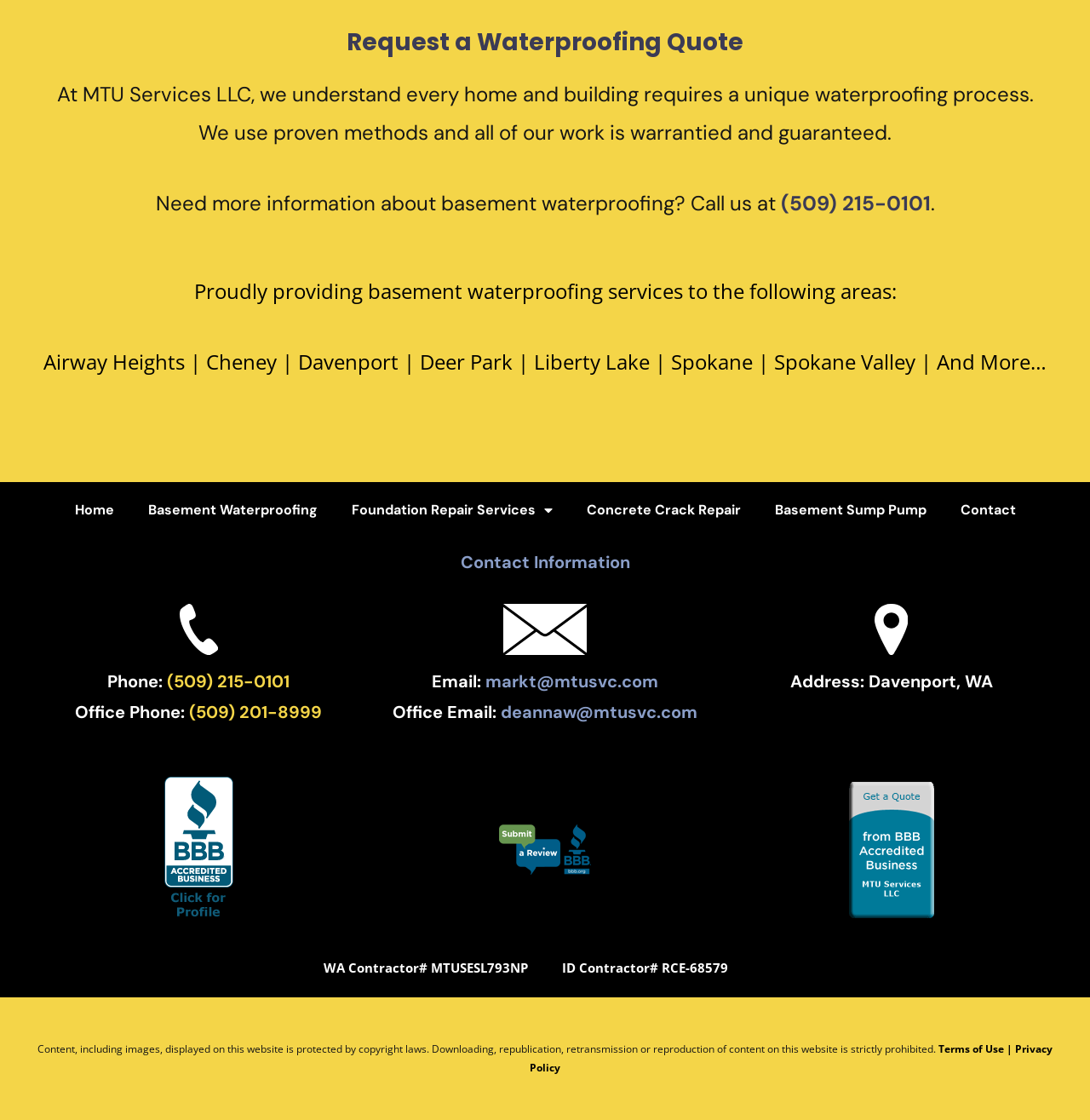What areas do they provide basement waterproofing services to?
Answer with a single word or phrase by referring to the visual content.

Airway Heights, Cheney, Davenport, etc.